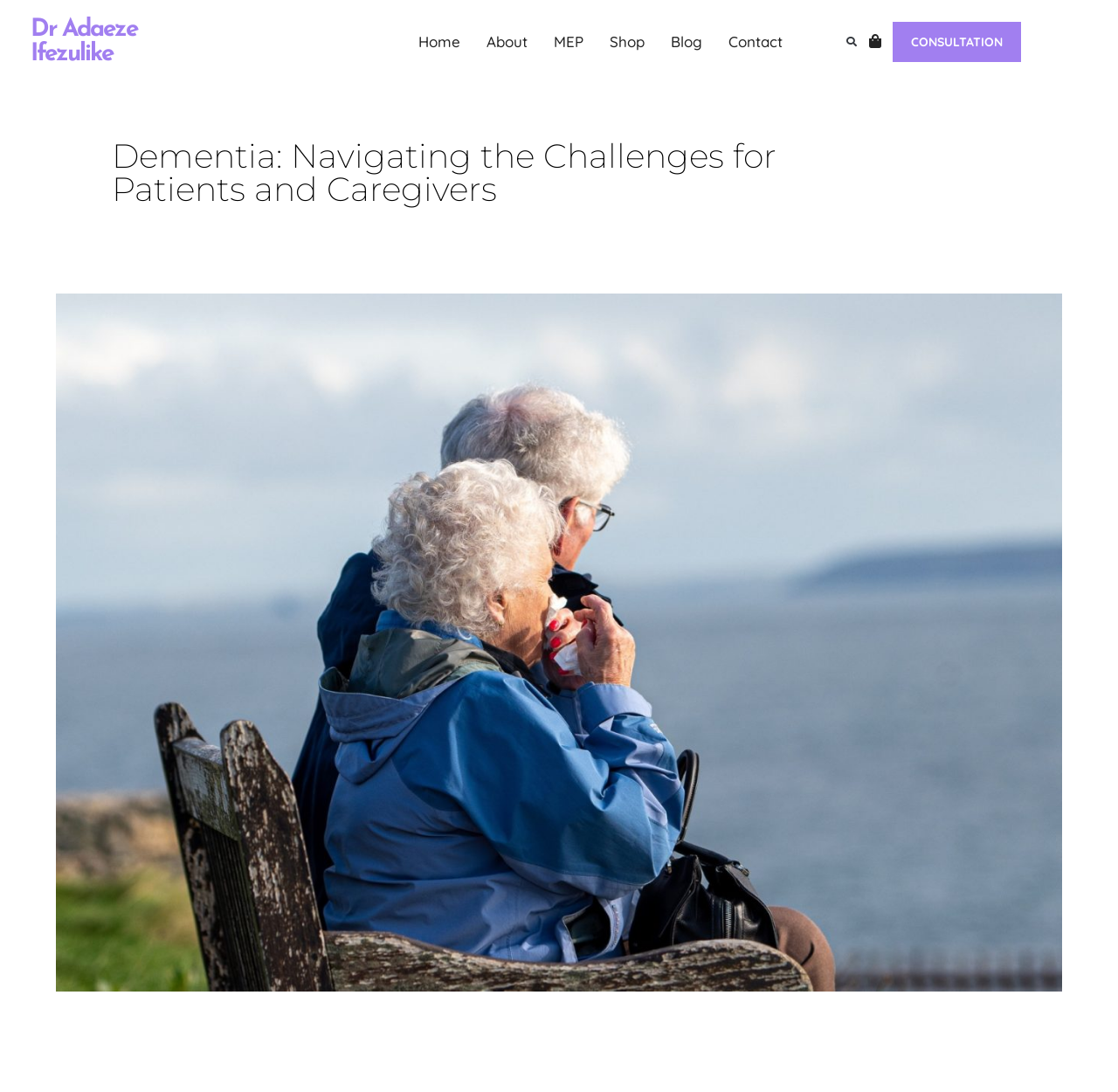What is the purpose of the search bar?
With the help of the image, please provide a detailed response to the question.

The search bar is located at the top right corner of the webpage, and it has a button labeled 'Search'. This suggests that the purpose of the search bar is to allow users to search for specific content within the website.